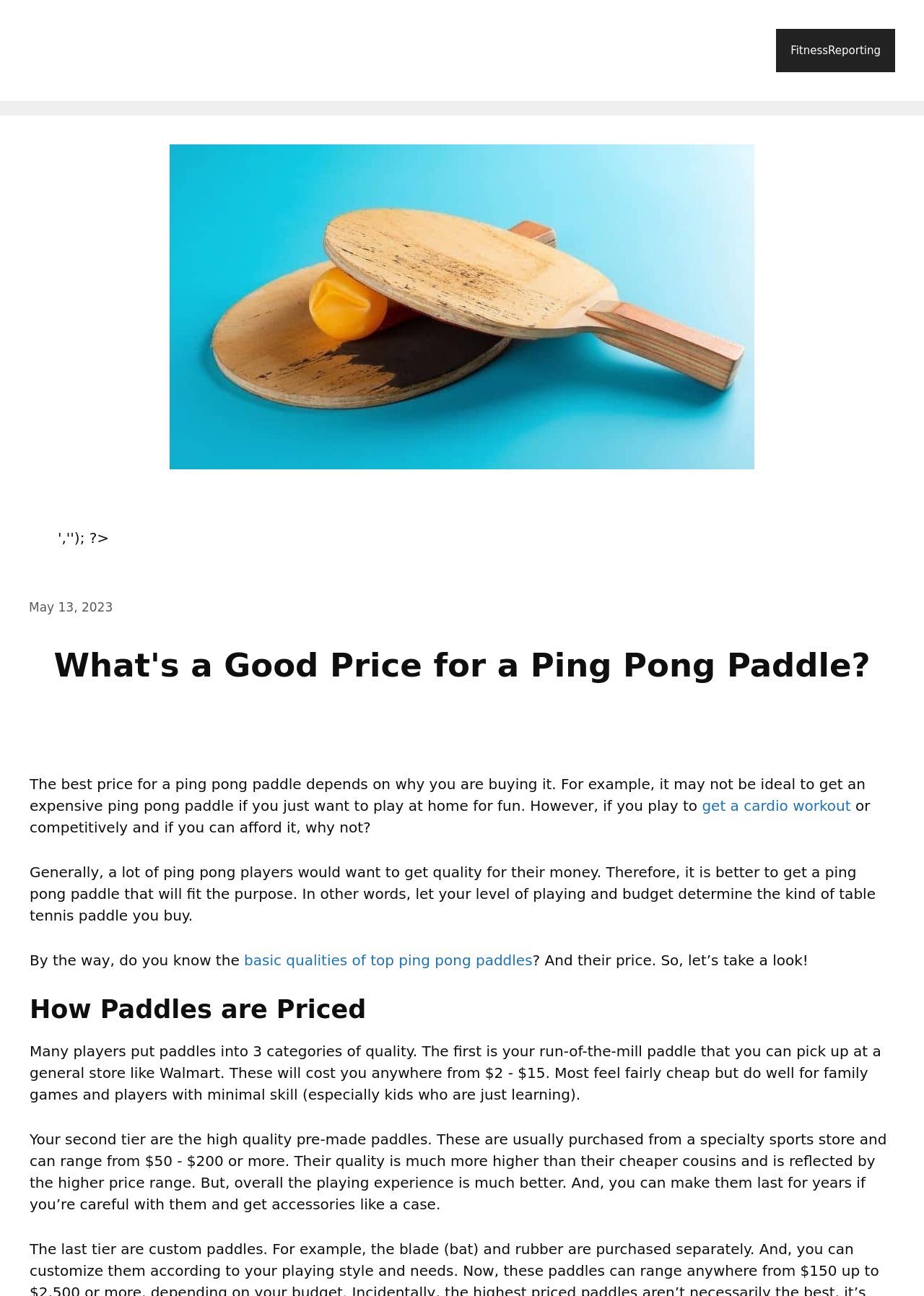What is the purpose of getting a ping pong paddle?
Please use the visual content to give a single word or phrase answer.

to play at home for fun or competitively